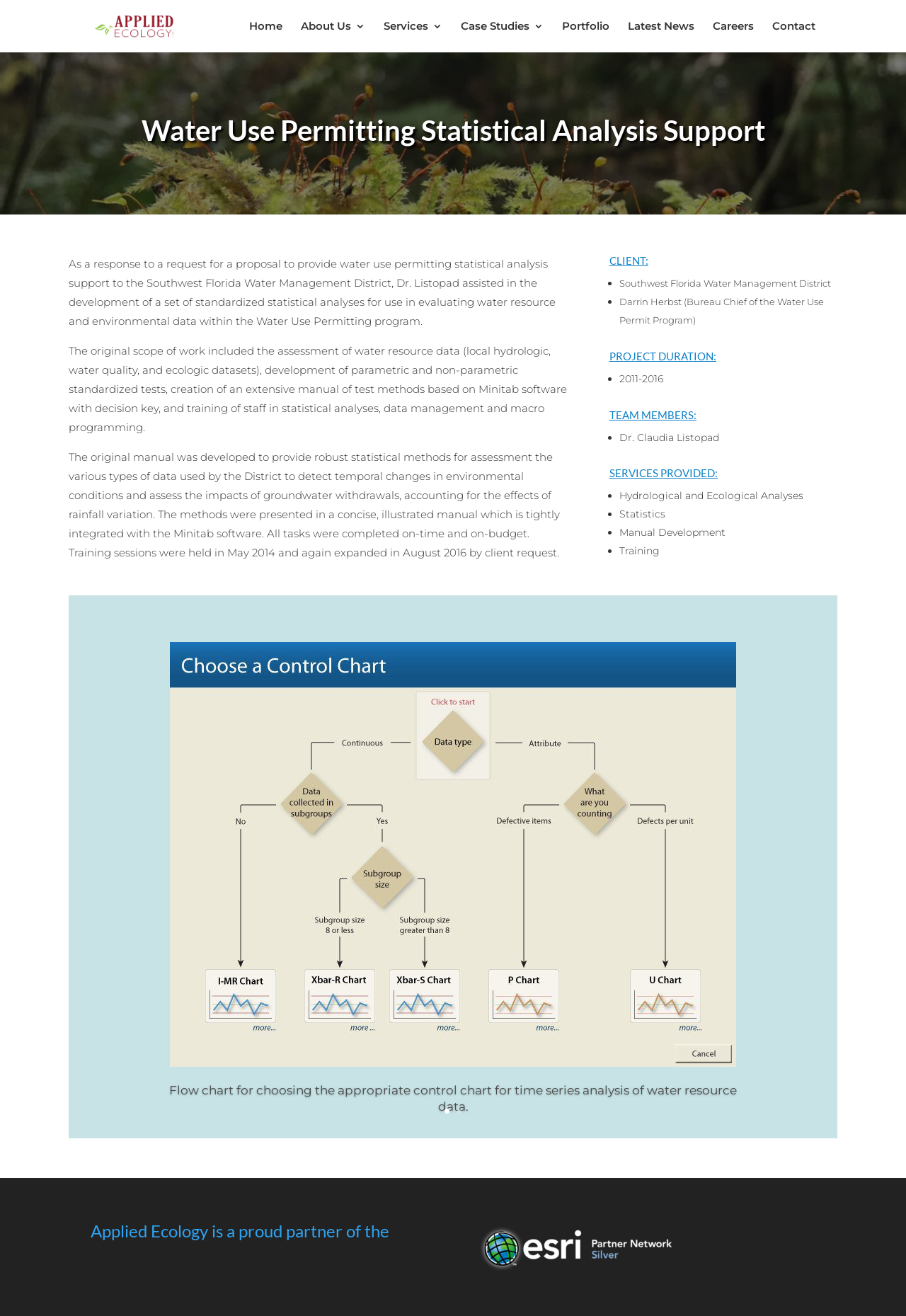Refer to the image and provide a thorough answer to this question:
What type of analyses were performed in the project?

The type of analyses performed in the project is obtained from the list item 'Hydrological and Ecological Analyses' under the heading 'SERVICES PROVIDED:'.